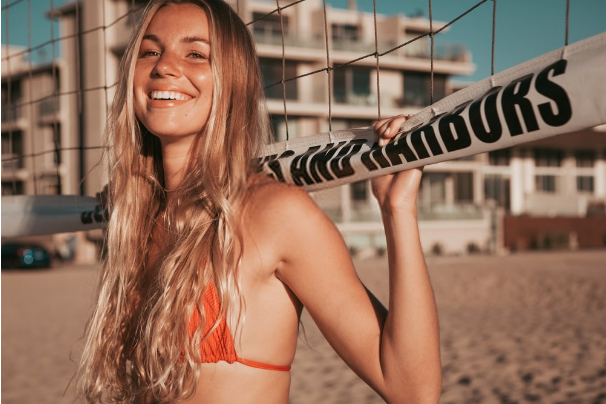Offer an in-depth caption for the image presented.

A smiling young woman with long, wavy hair enjoys a sunny day at the beach, showcasing her vibrant orange bikini. She playfully holds onto a volleyball net, exuding confidence and joy. The background reveals a beachside environment, with modern buildings and soft sand, creating a lively atmosphere perfect for outdoor activities and tanning. This image encapsulates the carefree spirit of summer, highlighting the importance of sun enjoyment while also subtly hinting at the conversation about safe tanning practices.